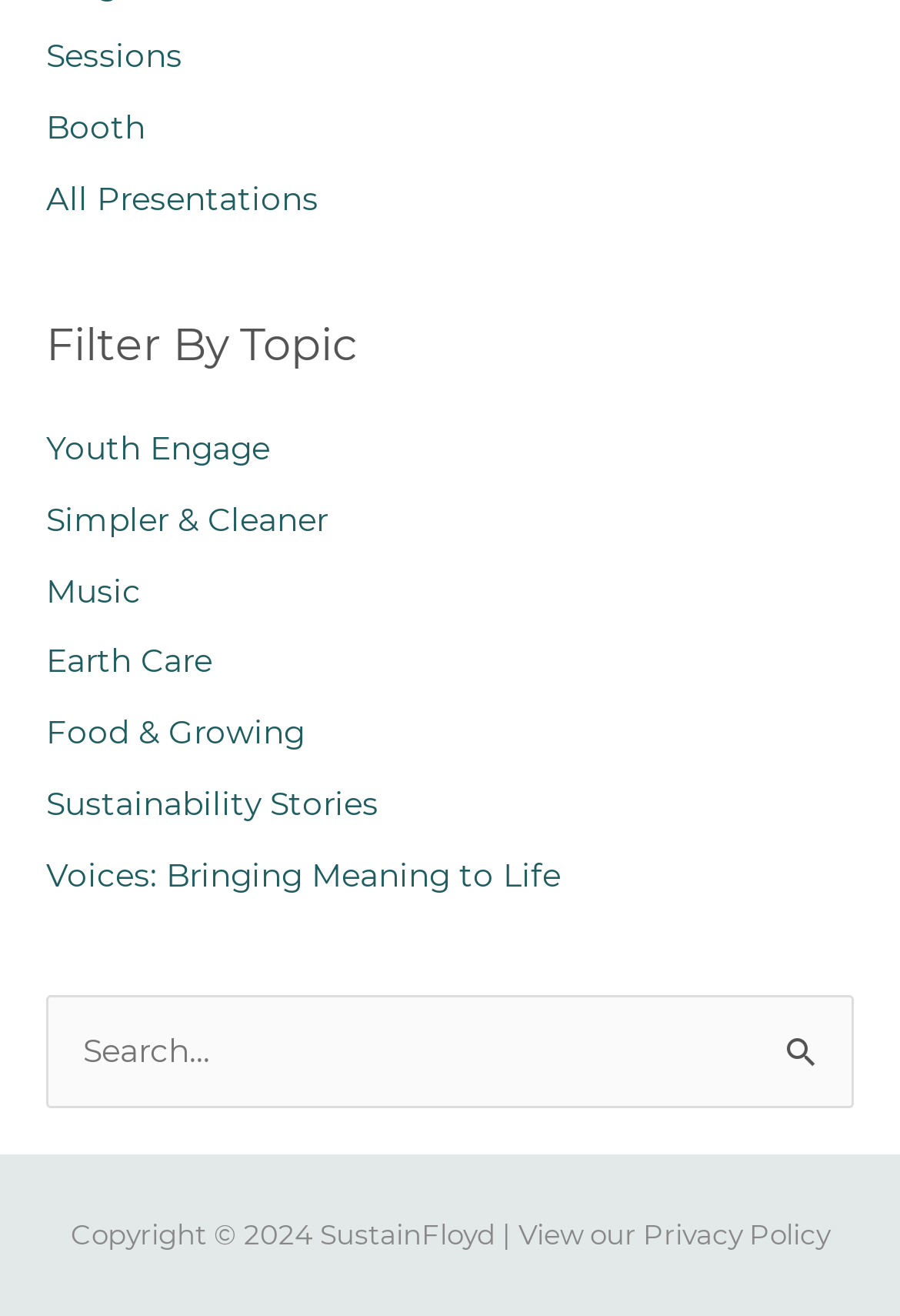What is the purpose of the search bar?
Examine the image and provide an in-depth answer to the question.

The search bar is located at the bottom of the webpage, and it allows users to search for specific content within the website. The search bar is accompanied by a 'Search' button, indicating that users can input their search queries and click the button to retrieve relevant results.